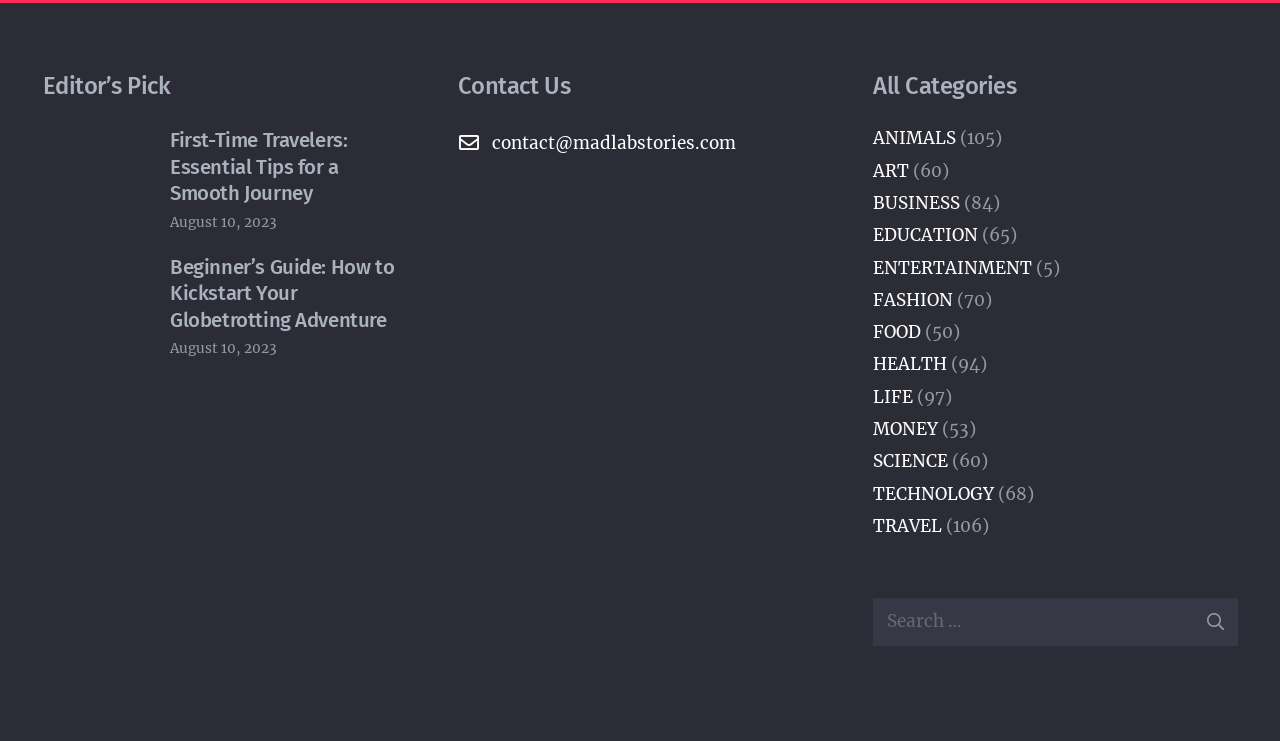Locate the bounding box coordinates of the item that should be clicked to fulfill the instruction: "Search for something".

[0.682, 0.807, 0.967, 0.872]